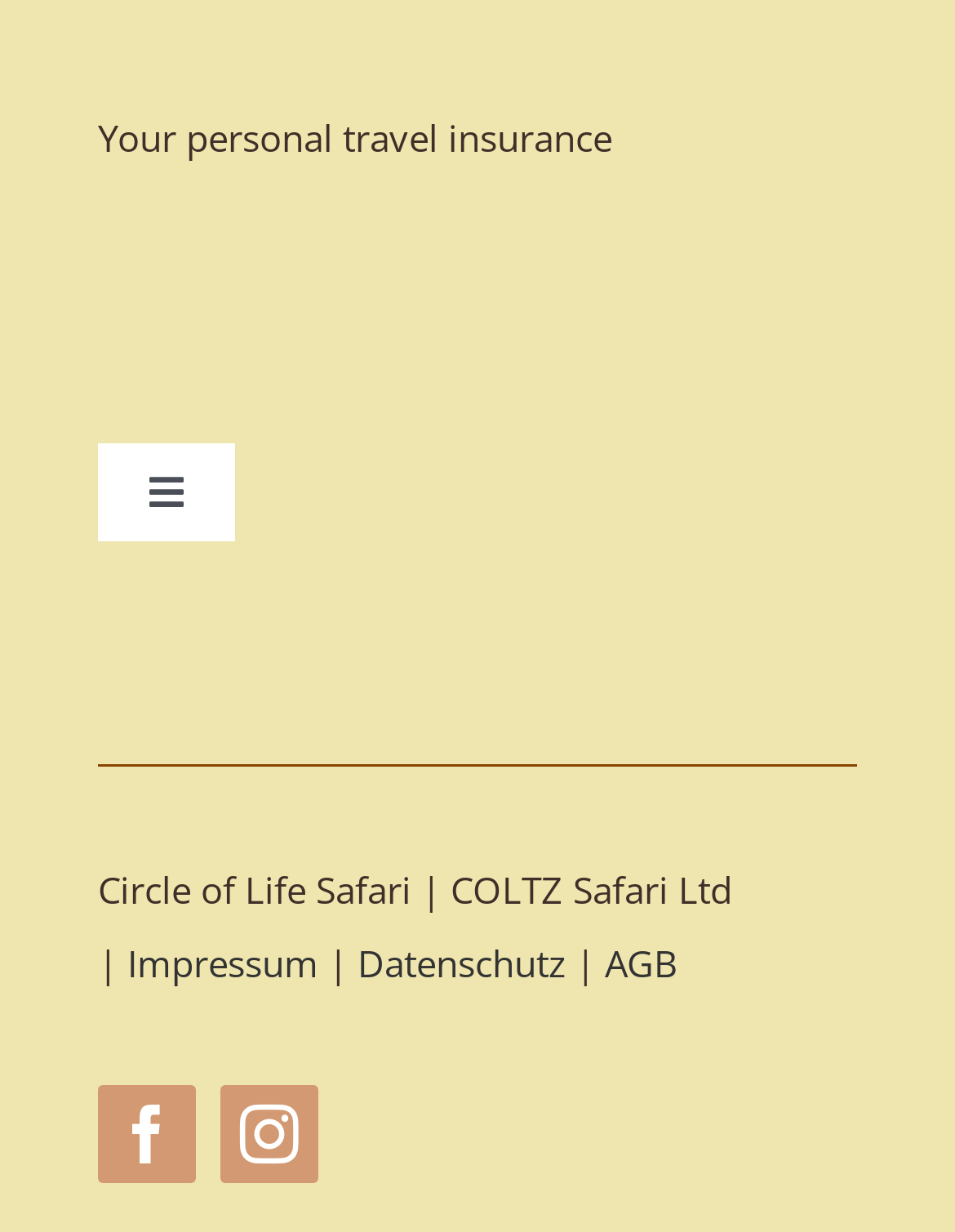Determine the bounding box coordinates of the region I should click to achieve the following instruction: "View What We Treat". Ensure the bounding box coordinates are four float numbers between 0 and 1, i.e., [left, top, right, bottom].

None